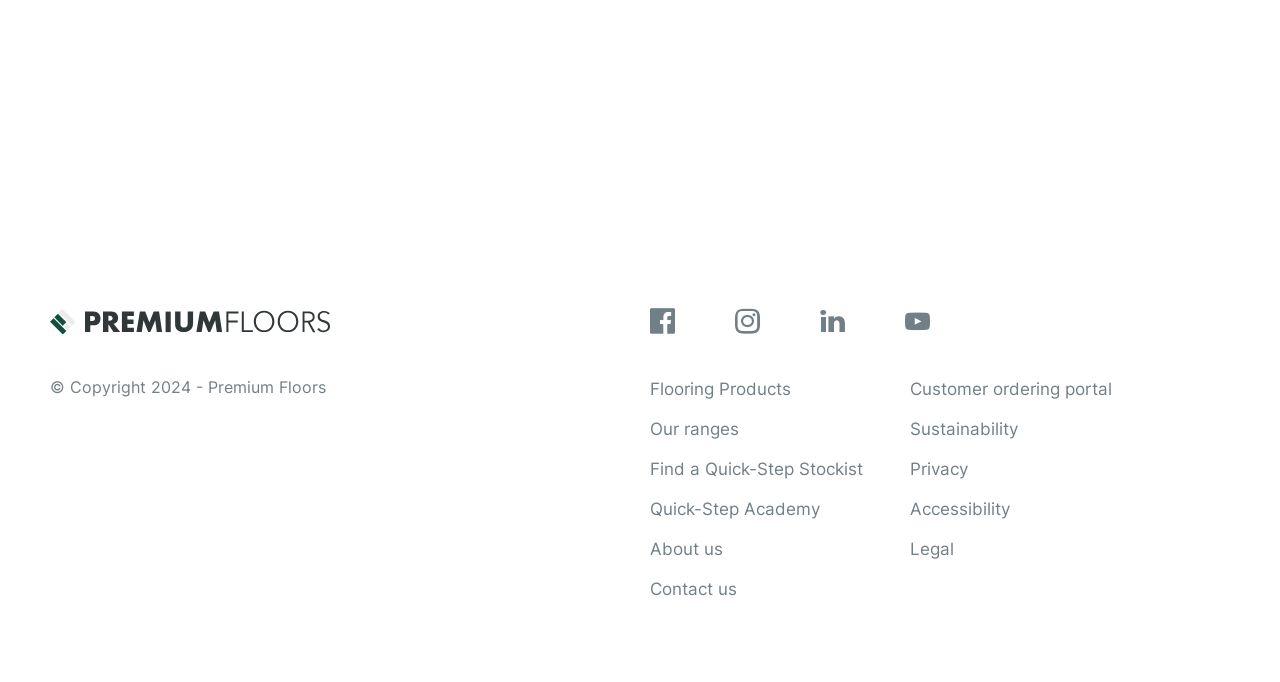Please give a concise answer to this question using a single word or phrase: 
What is the name of the company?

Premium Floors